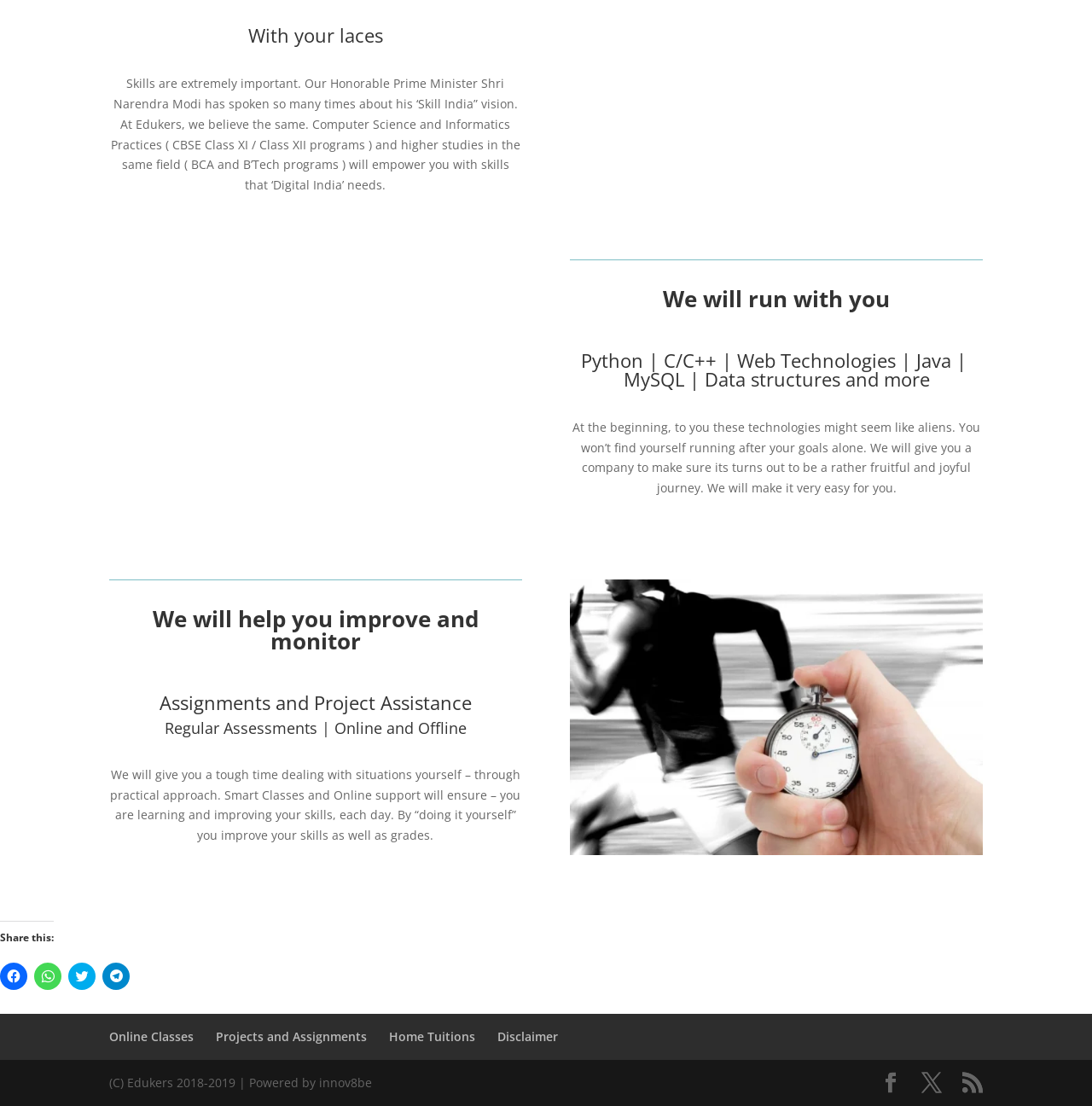Please identify the bounding box coordinates of where to click in order to follow the instruction: "Check Disclaimer".

[0.455, 0.93, 0.511, 0.944]